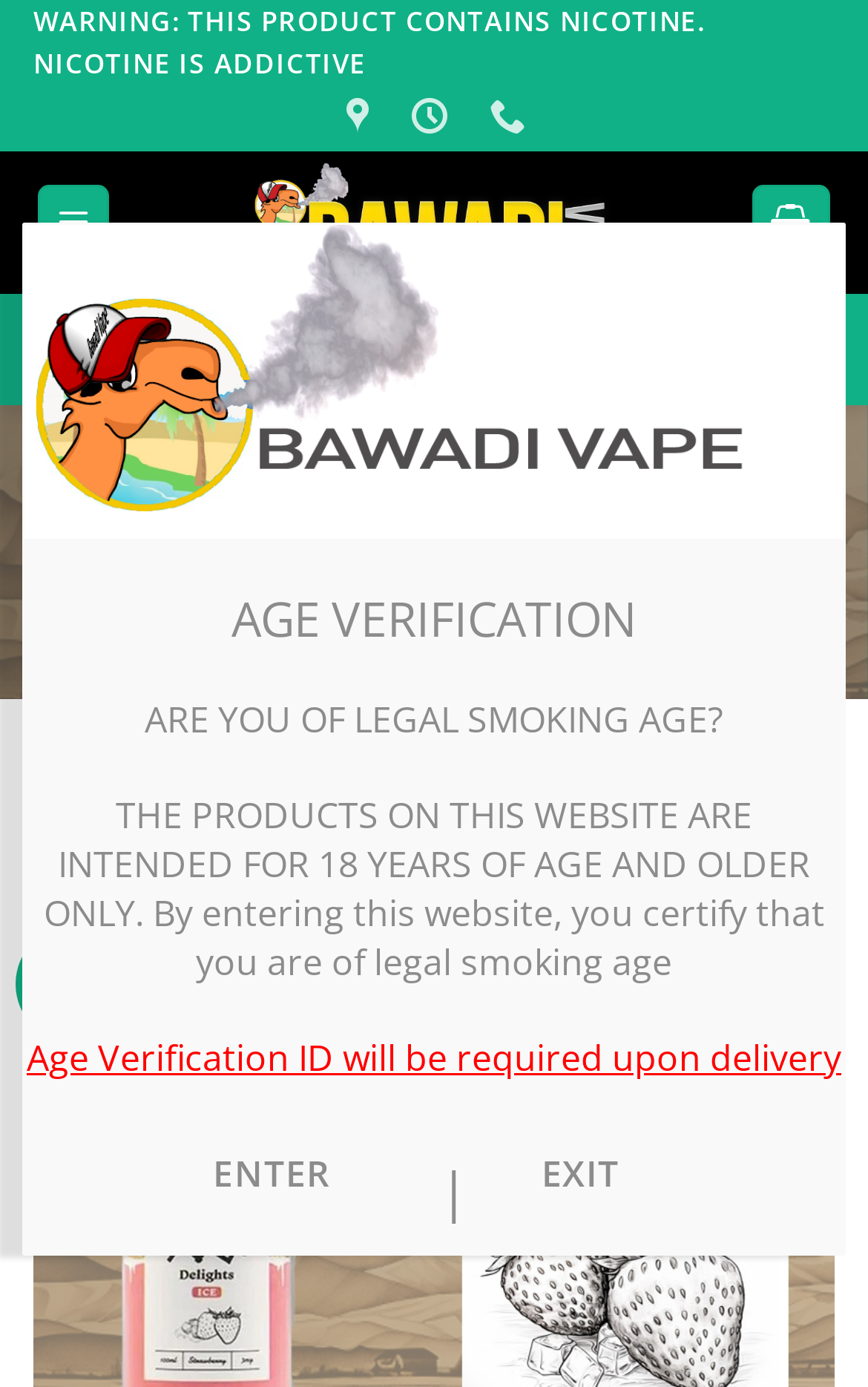Could you determine the bounding box coordinates of the clickable element to complete the instruction: "Search for something"? Provide the coordinates as four float numbers between 0 and 1, i.e., [left, top, right, bottom].

[0.038, 0.219, 0.962, 0.284]